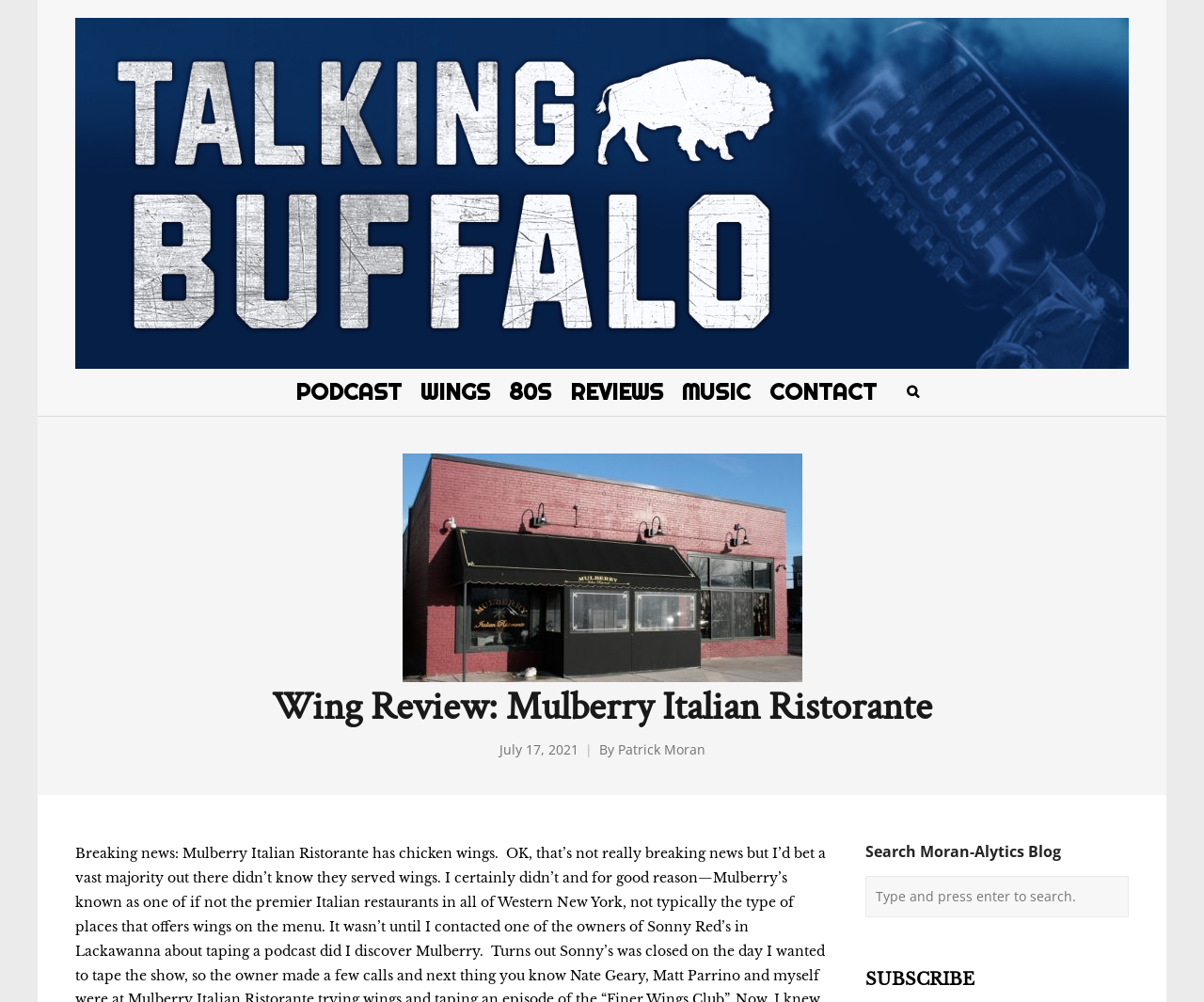What is the purpose of the textbox at the bottom of the webpage?
By examining the image, provide a one-word or phrase answer.

Search Moran-Alytics Blog